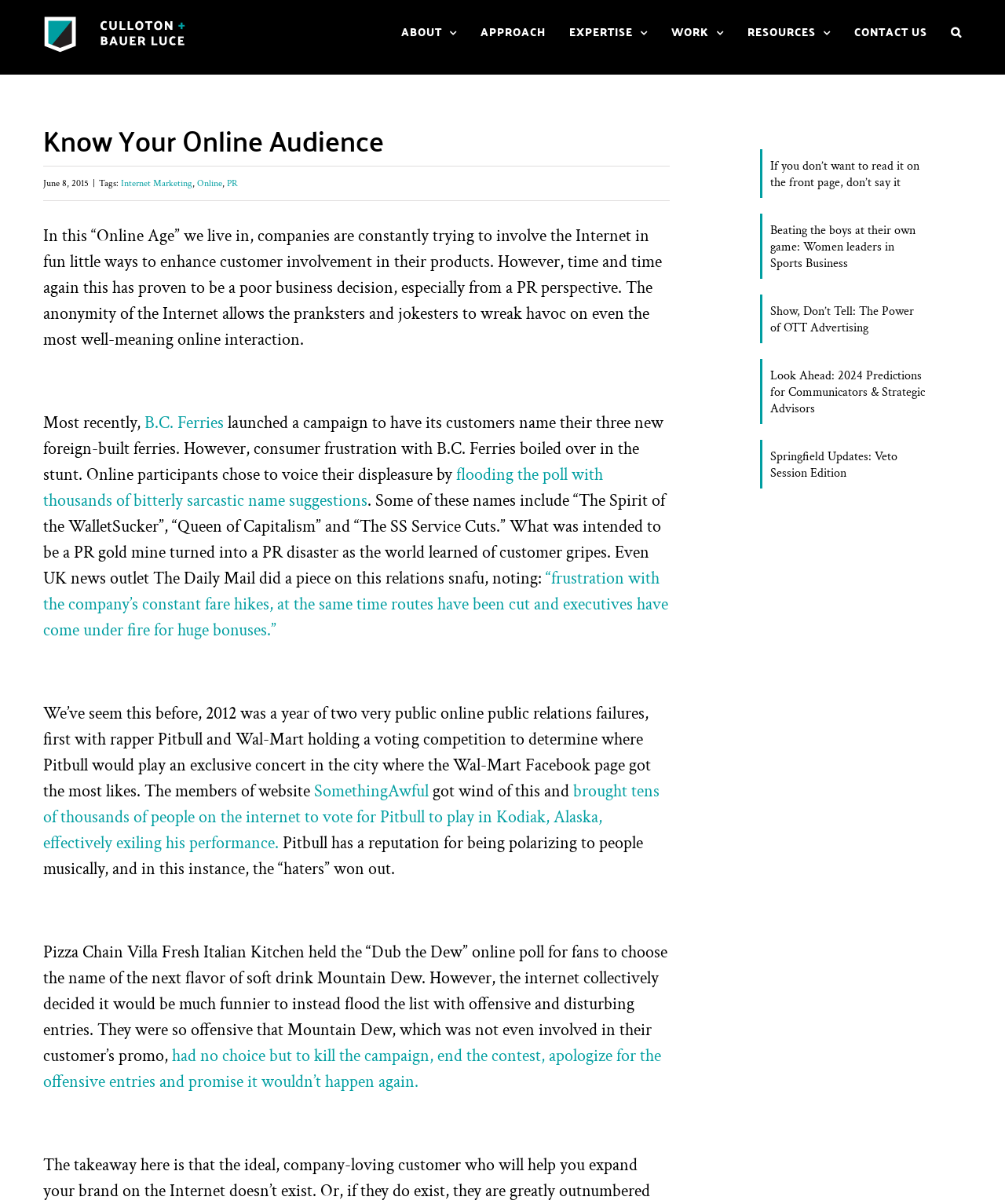Please identify the bounding box coordinates of the area I need to click to accomplish the following instruction: "Read more about 'Data Personalized Care'".

None